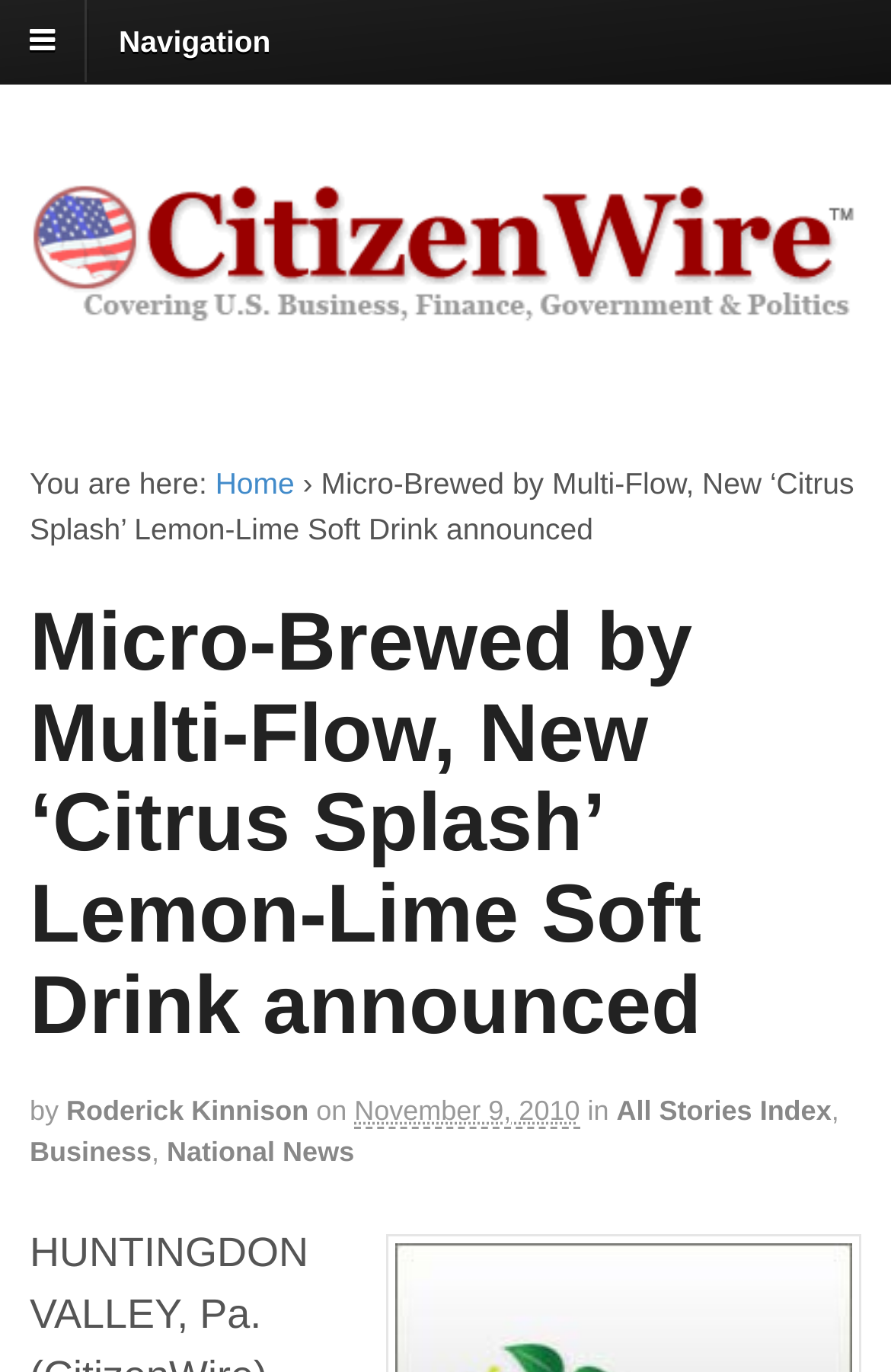Craft a detailed narrative of the webpage's structure and content.

The webpage appears to be a news article page. At the top, there is a navigation section with a heading "Navigation" and a link to "Navigation". Below this, there is a link to "CitizenWire" accompanied by an image with the same name. 

To the right of the image, there is a breadcrumb trail starting with "You are here:" followed by a link to "Home" and a "›" symbol. The main title of the article, "Micro-Brewed by Multi-Flow, New ‘Citrus Splash’ Lemon-Lime Soft Drink announced", is located below the breadcrumb trail. 

The article content is divided into sections, with the main section having a heading with the same title as the article. There are three links at the bottom of the page: one to the author "Roderick Kinnison", one to the date "November 9, 2010", and one to "All Stories Index". Additionally, there are two more links to categories, "Business" and "National News", located at the bottom left of the page.